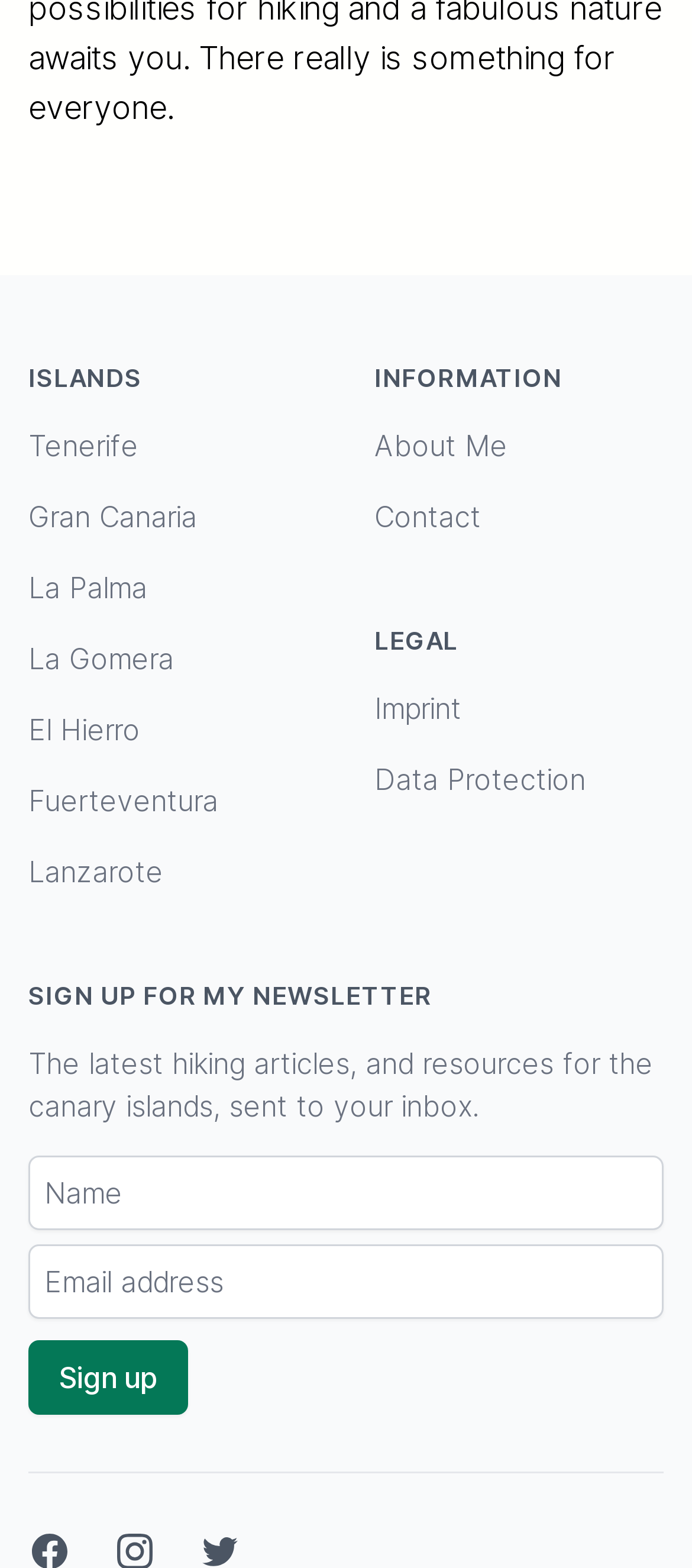Find the bounding box coordinates for the area you need to click to carry out the instruction: "Read about the imprint". The coordinates should be four float numbers between 0 and 1, indicated as [left, top, right, bottom].

[0.541, 0.44, 0.667, 0.463]